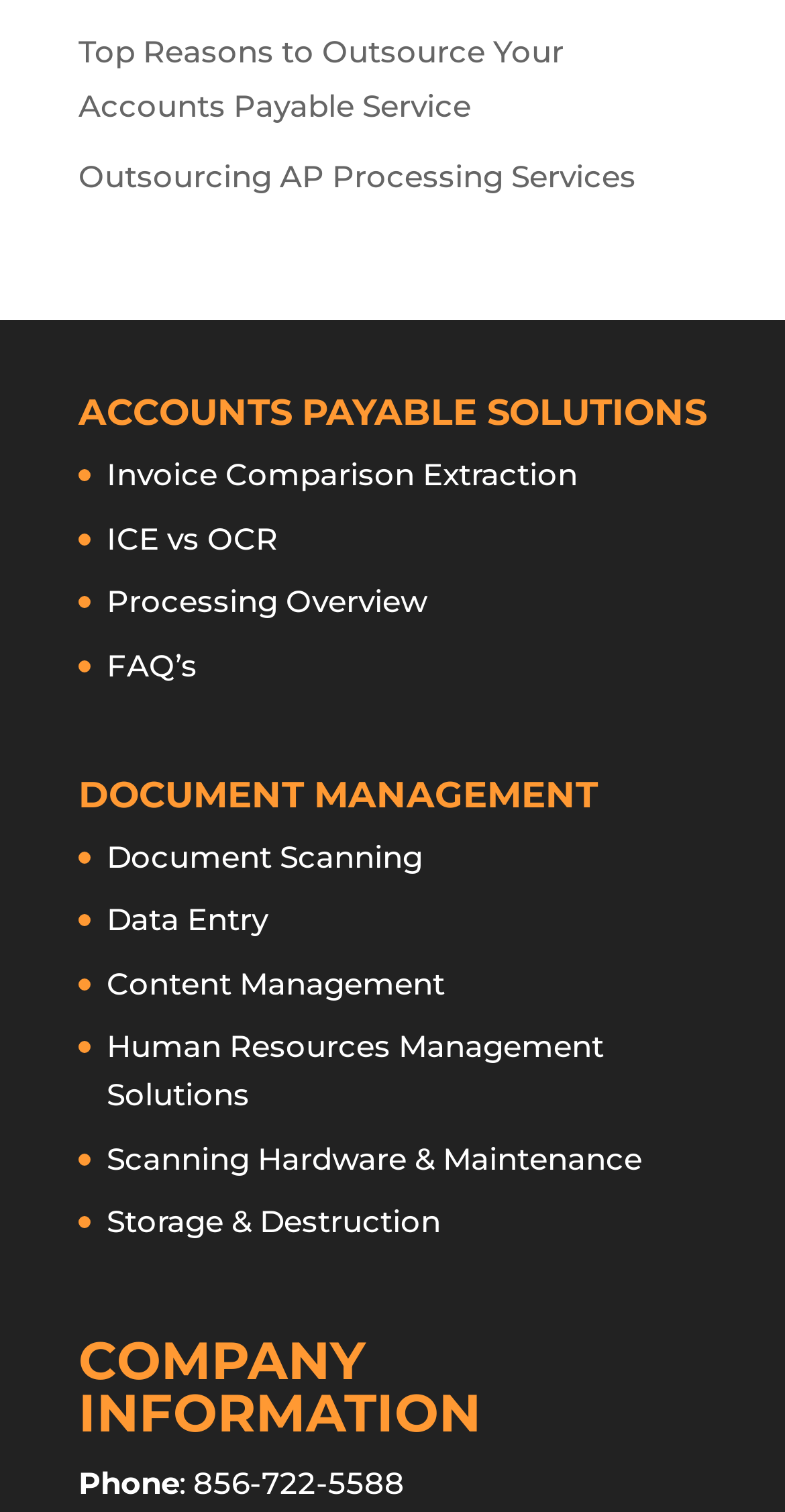What is the phone number listed on the webpage?
Using the image as a reference, answer the question in detail.

I found the phone number listed at the bottom of the webpage, next to the label 'Phone'. The phone number is 856-722-5588.